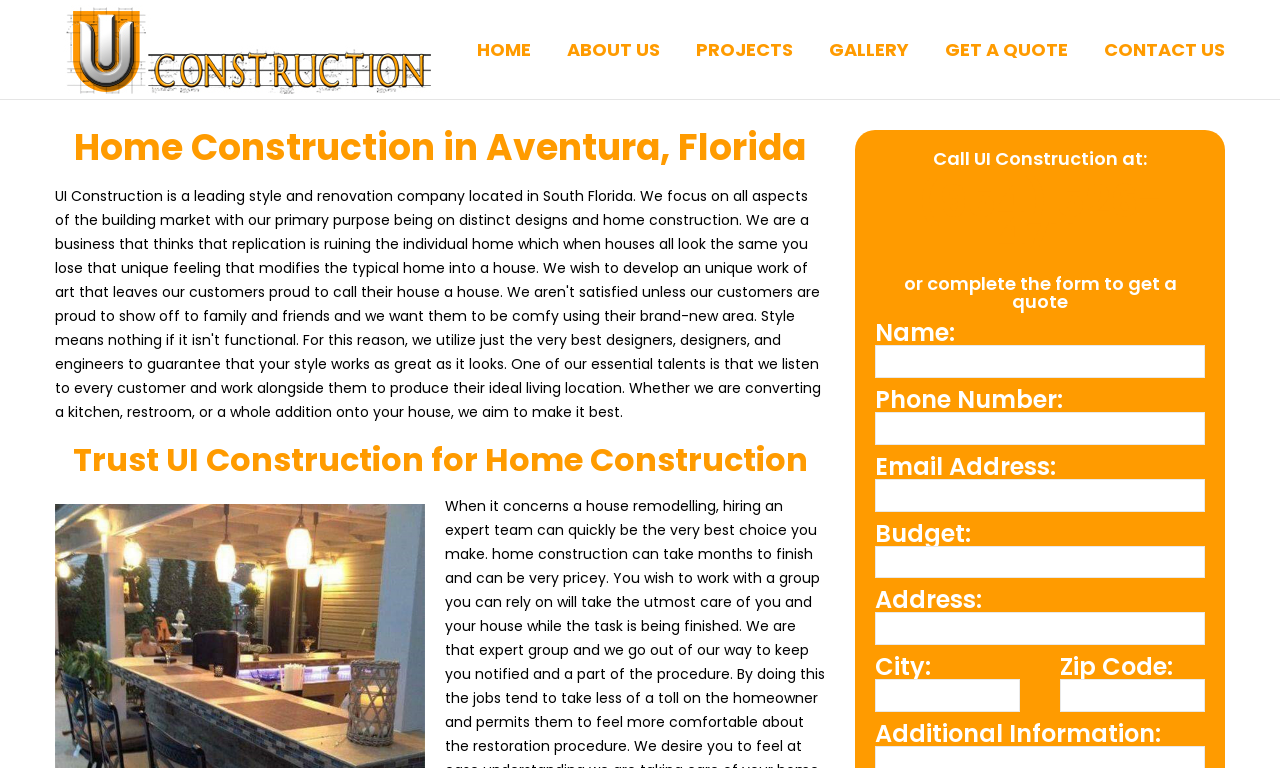From the given element description: "(954) 526-4711", find the bounding box for the UI element. Provide the coordinates as four float numbers between 0 and 1, in the order [left, top, right, bottom].

[0.717, 0.223, 0.908, 0.344]